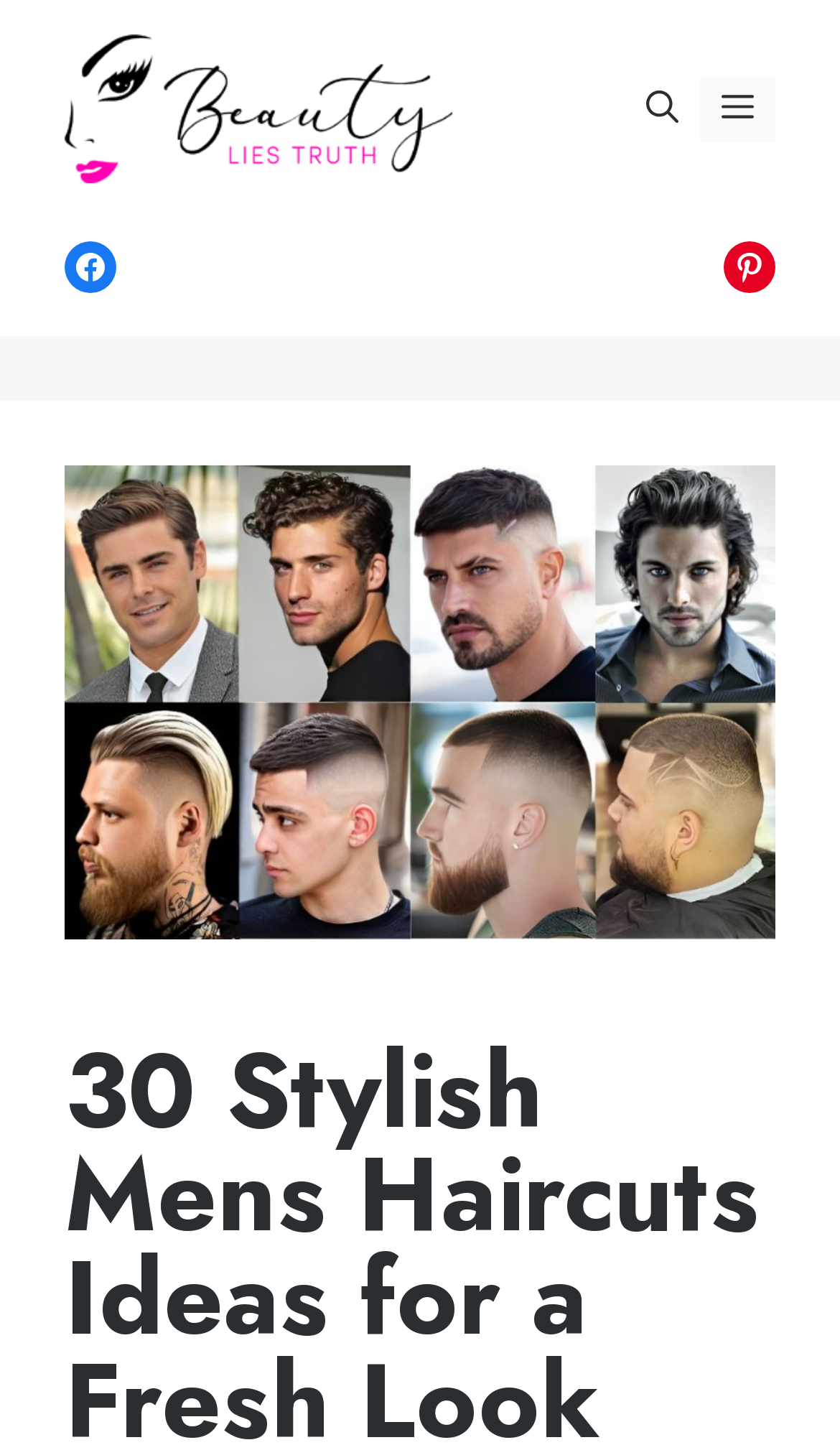Please determine the bounding box of the UI element that matches this description: aria-label="Open search". The coordinates should be given as (top-left x, top-left y, bottom-right x, bottom-right y), with all values between 0 and 1.

[0.744, 0.053, 0.833, 0.098]